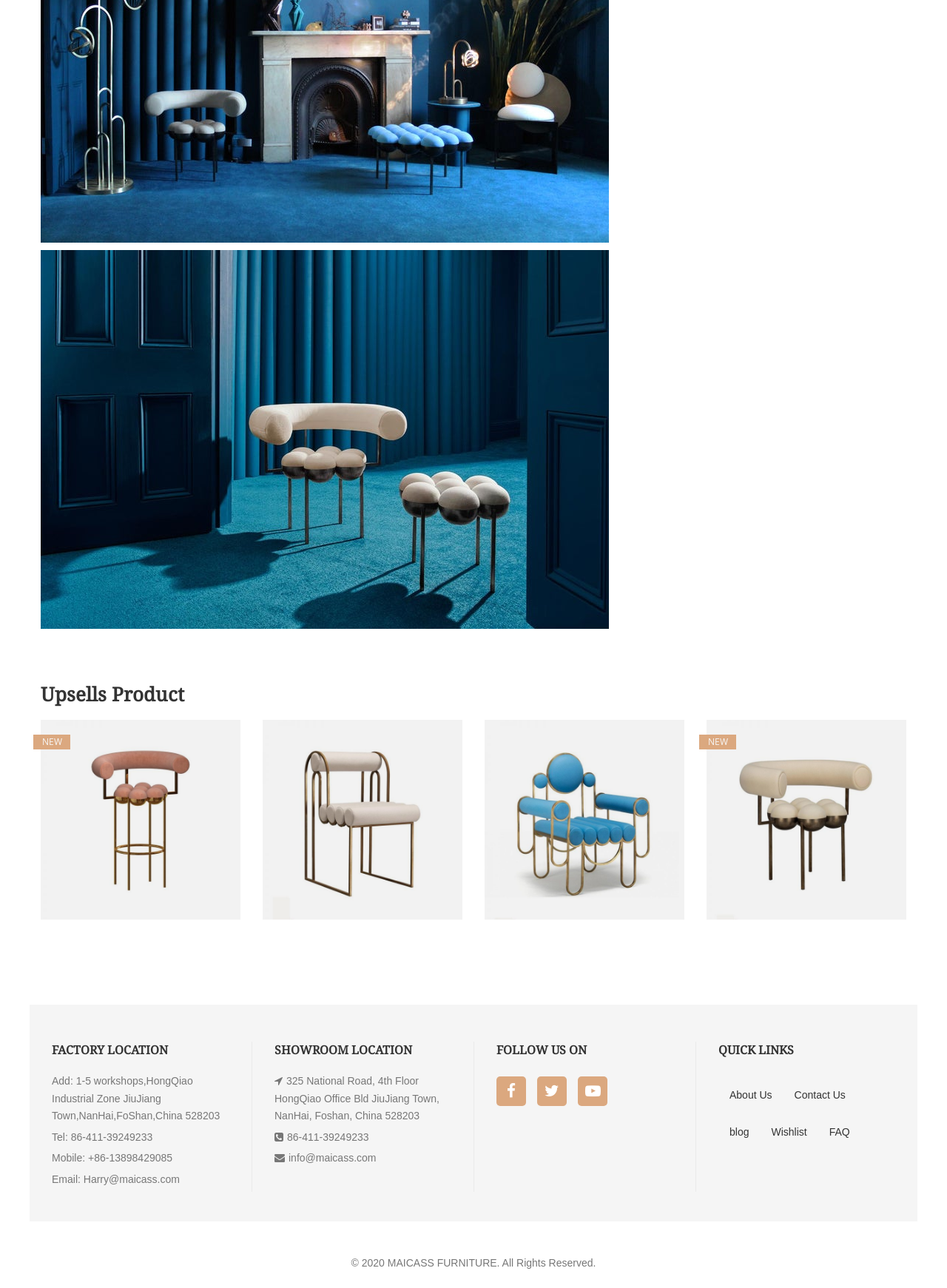Give a one-word or short phrase answer to this question: 
What is the phone number of MAICASS FURNITURE's showroom?

86-411-39249233